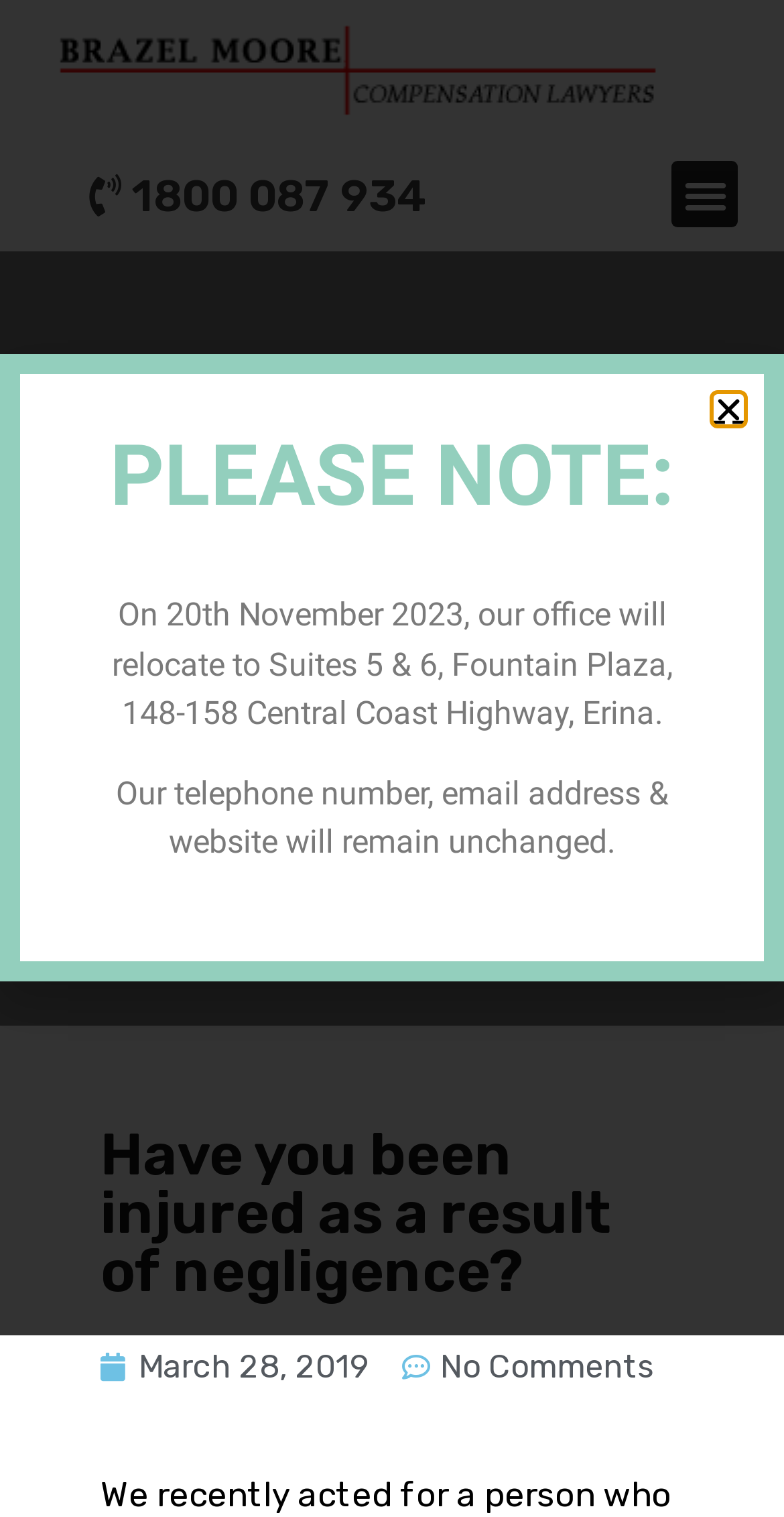Locate the bounding box coordinates of the element I should click to achieve the following instruction: "Click on the Do Best 4 You logo".

None